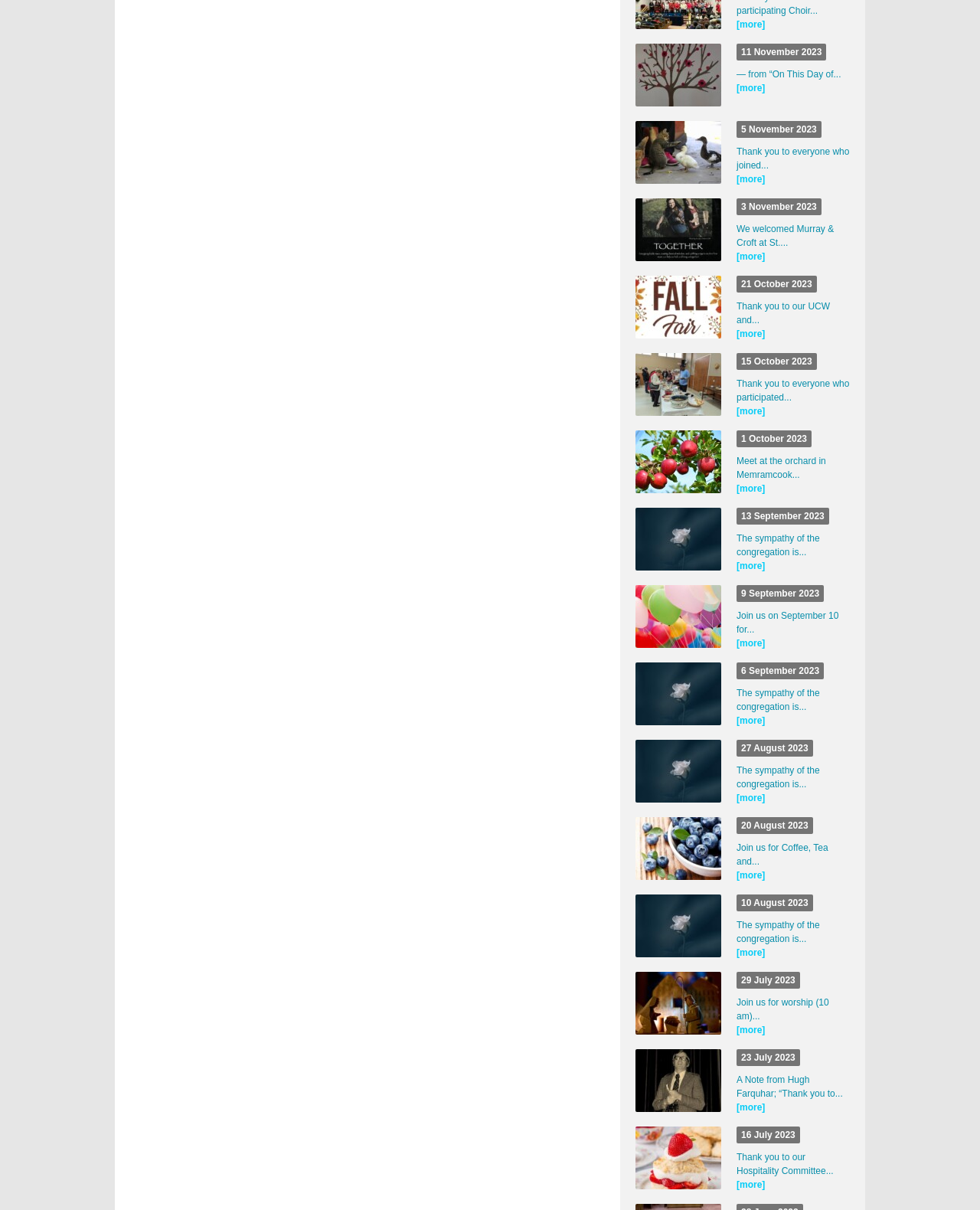Please identify the bounding box coordinates of the area that needs to be clicked to fulfill the following instruction: "view more about On This Day of Remembrance."

[0.752, 0.015, 0.781, 0.026]